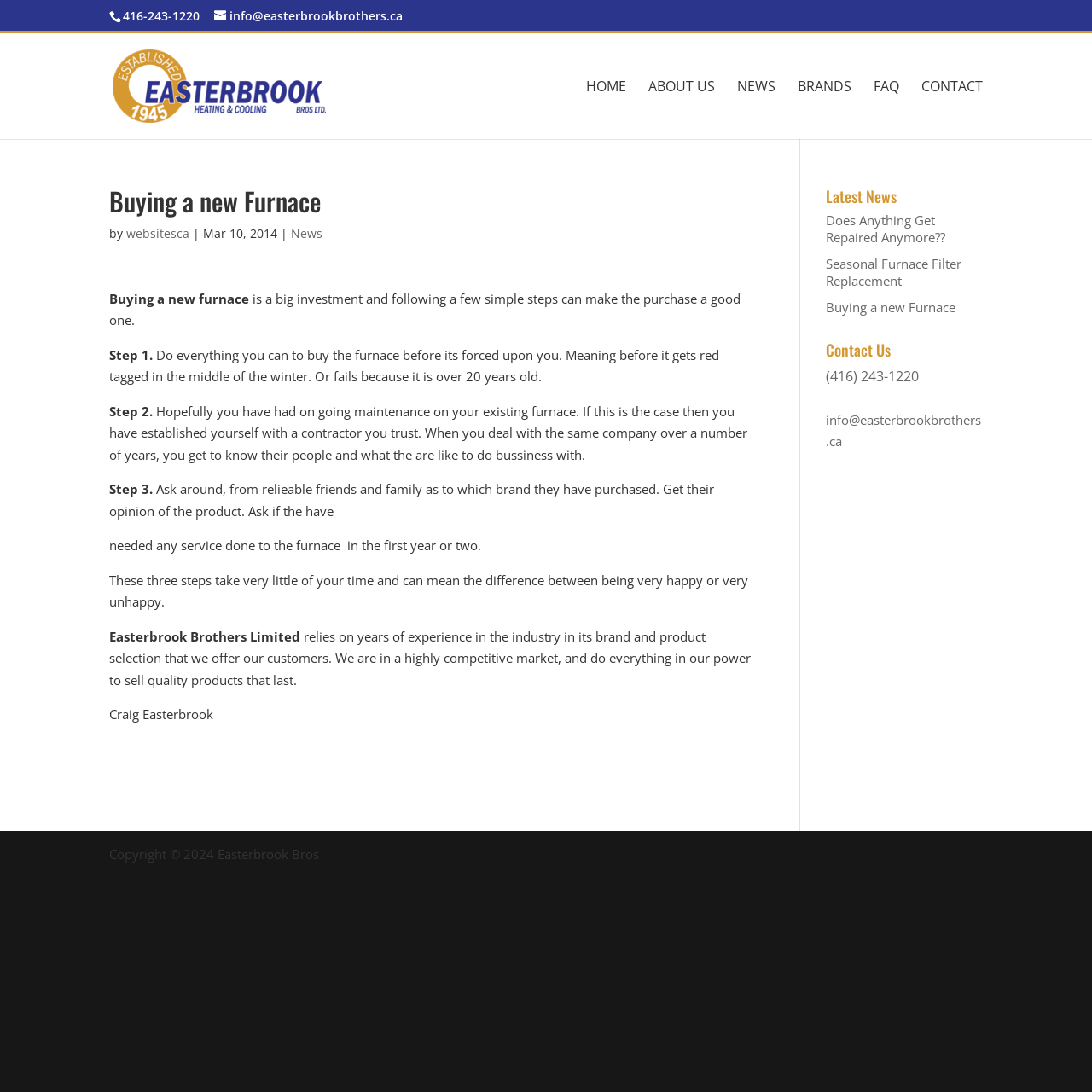Predict the bounding box for the UI component with the following description: "(416) 243-1220".

[0.756, 0.336, 0.842, 0.353]